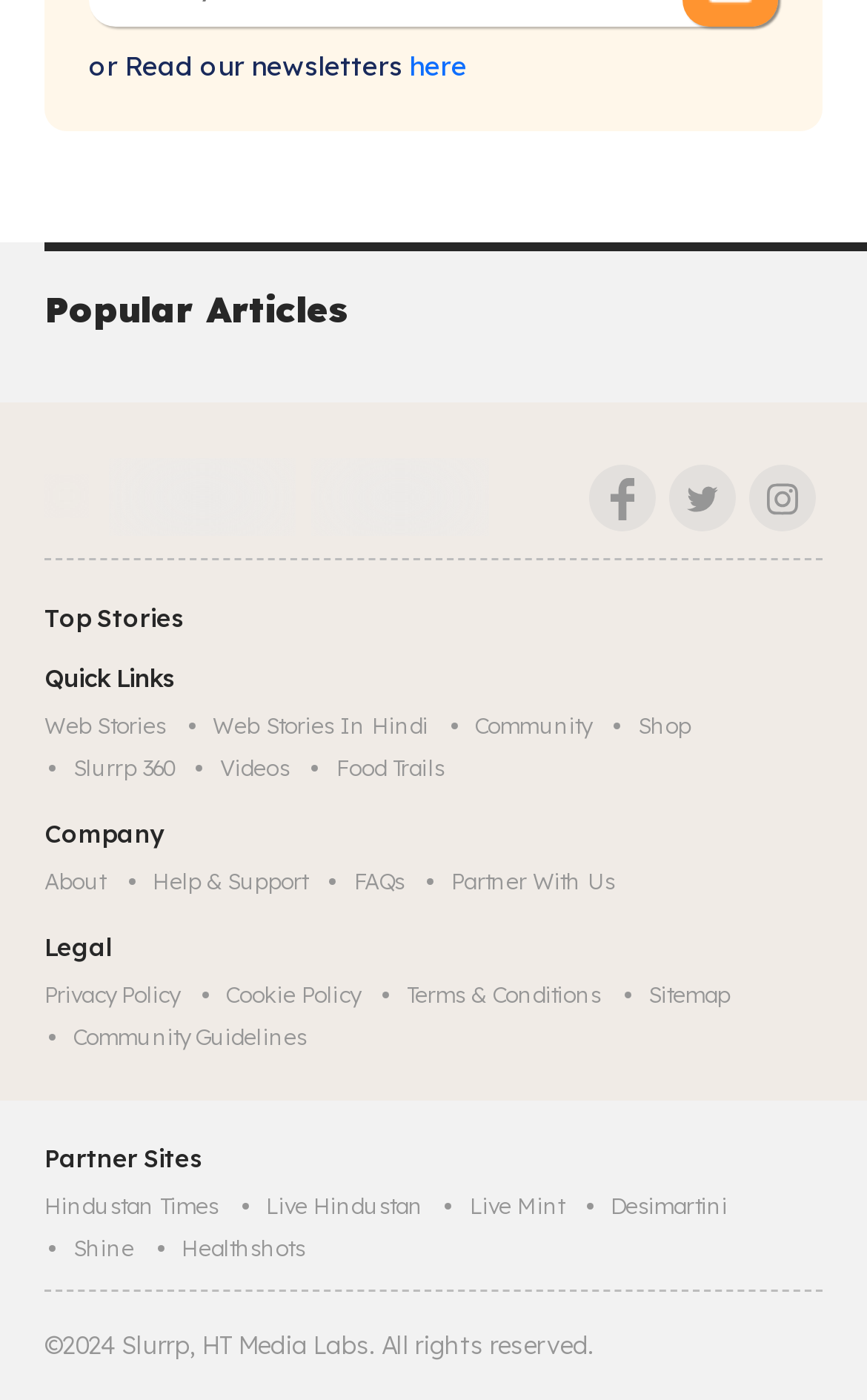Identify the bounding box of the UI element described as follows: "DISCLAIMER". Provide the coordinates as four float numbers in the range of 0 to 1 [left, top, right, bottom].

None